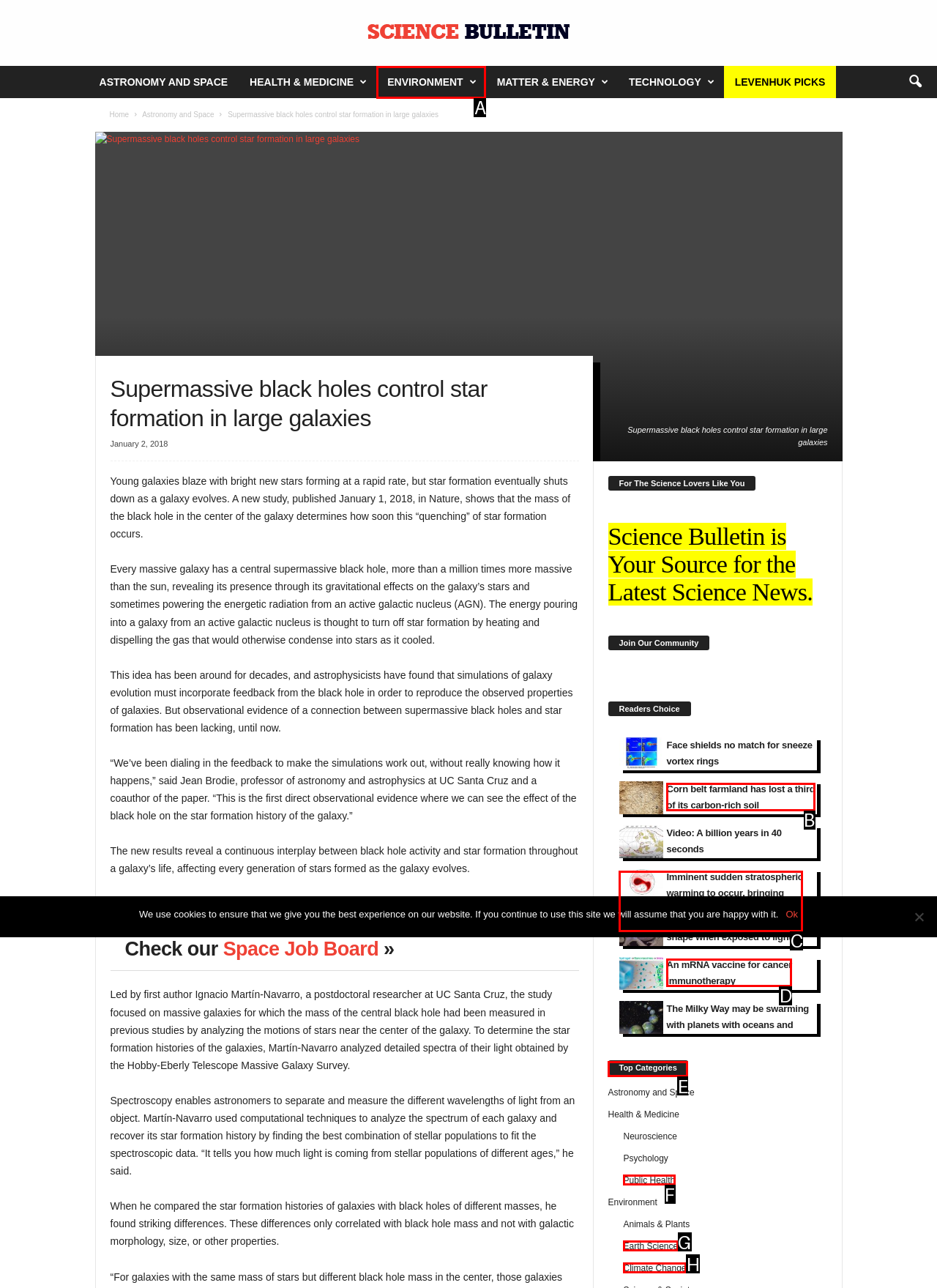Identify which HTML element should be clicked to fulfill this instruction: Browse the 'Top Categories' Reply with the correct option's letter.

E